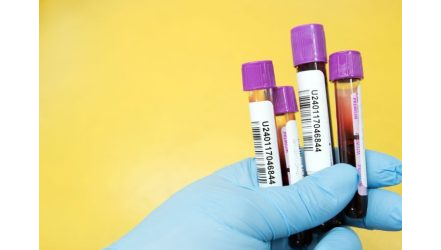Give an in-depth summary of the scene depicted in the image.

The image showcases a hand wearing a light blue latex glove, holding four blood collection tubes. Each tube features a distinct purple cap, which is commonly associated with certain types of laboratory tests. The tubes are labeled, providing identifiers that are essential for tracking samples in a clinical setting. The vibrant yellow background enhances the visibility of the tubes, highlighting their importance in medical diagnostics. This image is likely related to an article discussing essential equipment for biotechnological research labs, emphasizing the significance of proper blood sample handling and testing in the advancement of biotechnology and healthcare.